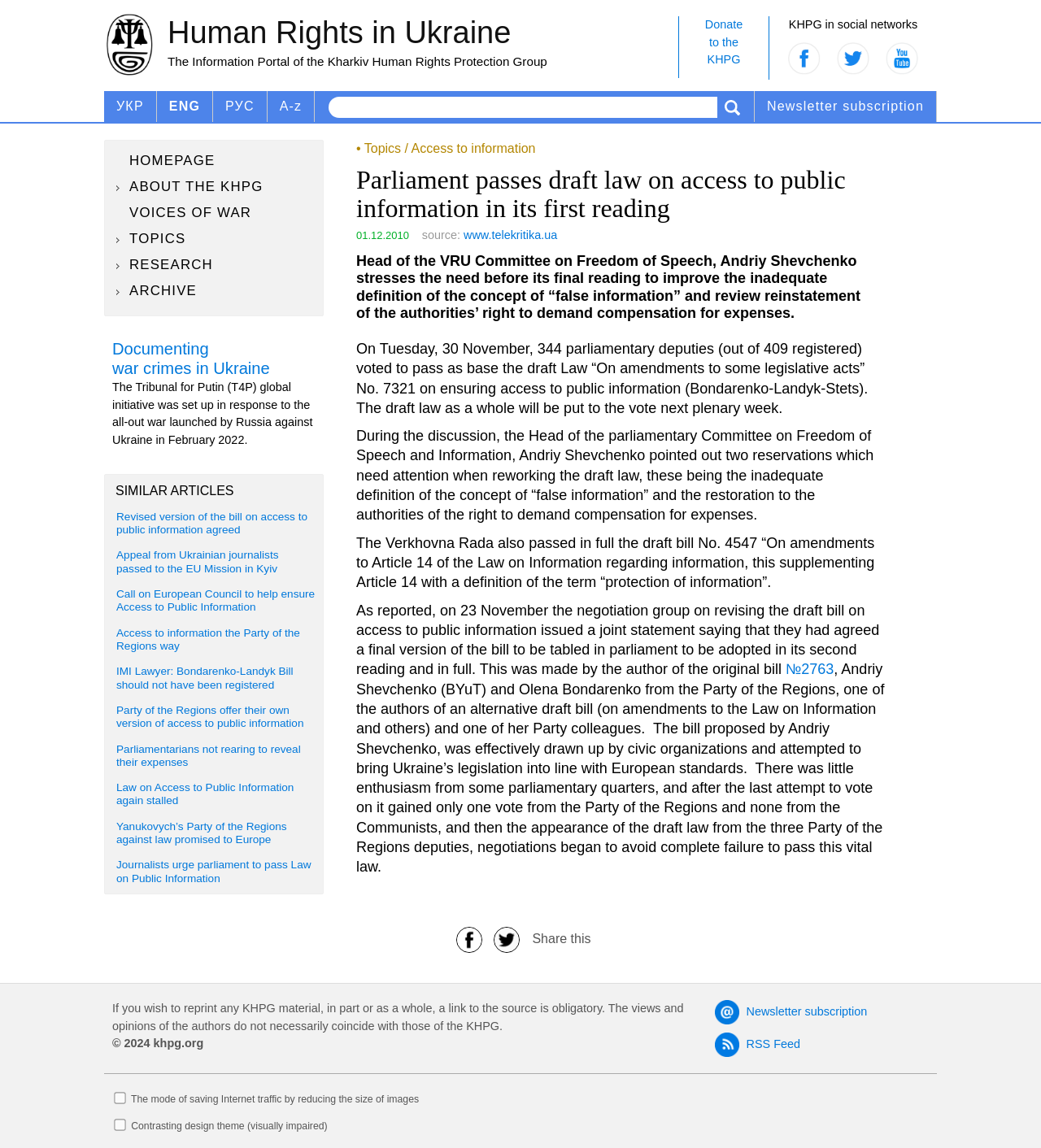Using the information in the image, give a detailed answer to the following question: What is the topic of the article?

The topic of the article can be inferred from the content of the webpage, which discusses the passage of a draft law on access to public information in its first reading and the need to improve the definition of 'false information'.